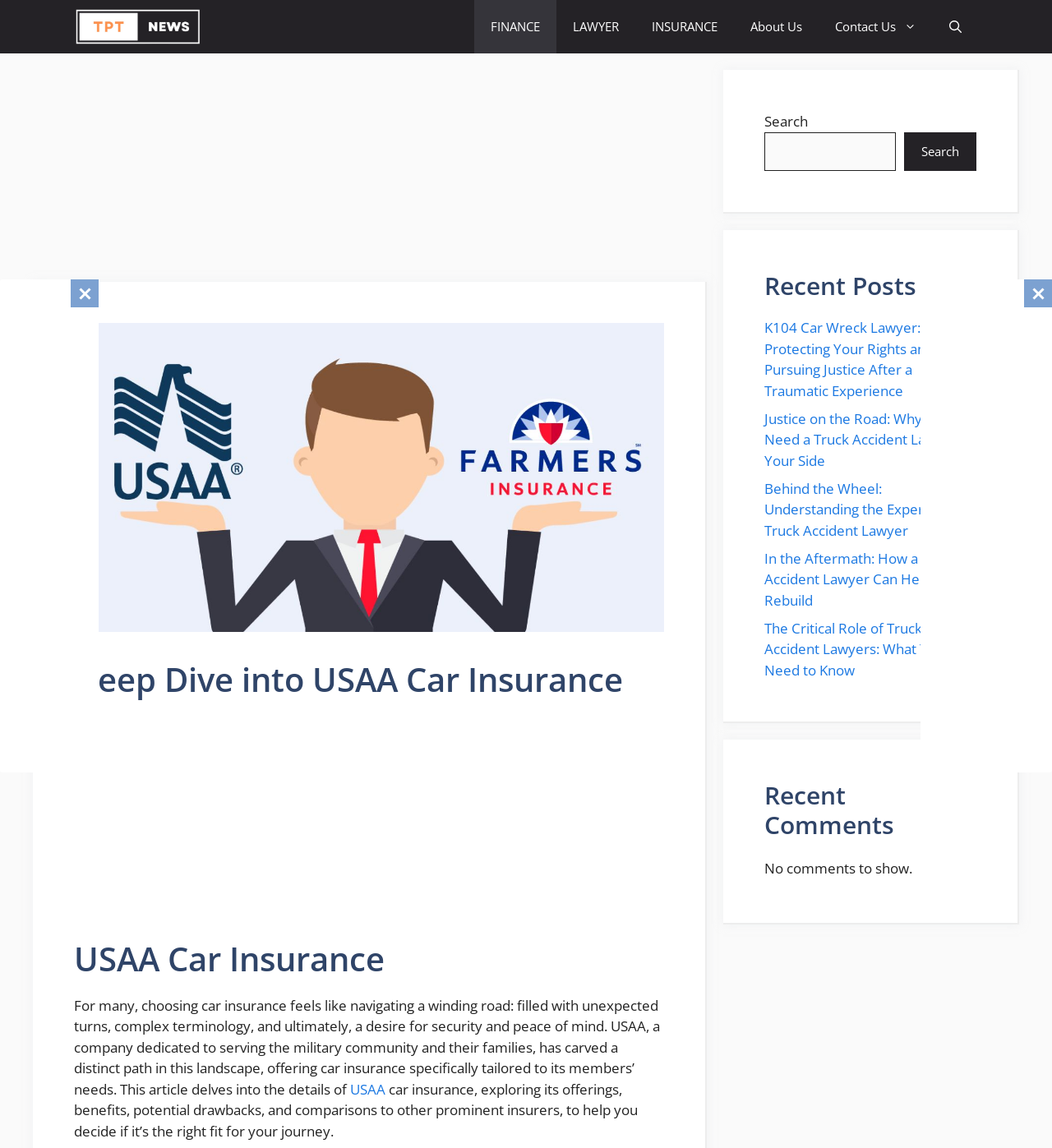Find the bounding box coordinates for the area that should be clicked to accomplish the instruction: "Read the 'K104 Car Wreck Lawyer' article".

[0.727, 0.277, 0.888, 0.348]